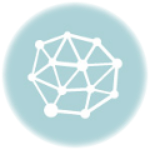Elaborate on the contents of the image in a comprehensive manner.

The image features a stylized graphic representing interconnected nodes, symbolizing networks or connections. It is set against a soft, light blue circular background, enhancing its modern and dynamic appearance. This visual is commonly used in contexts related to technology, collaboration, or educational resources, effectively illustrating the concept of interconnectedness and cooperation. It may also serve as a default thumbnail for scholarship information or educational initiatives, indicating the technological and supportive nature of the resources provided on the webpage.